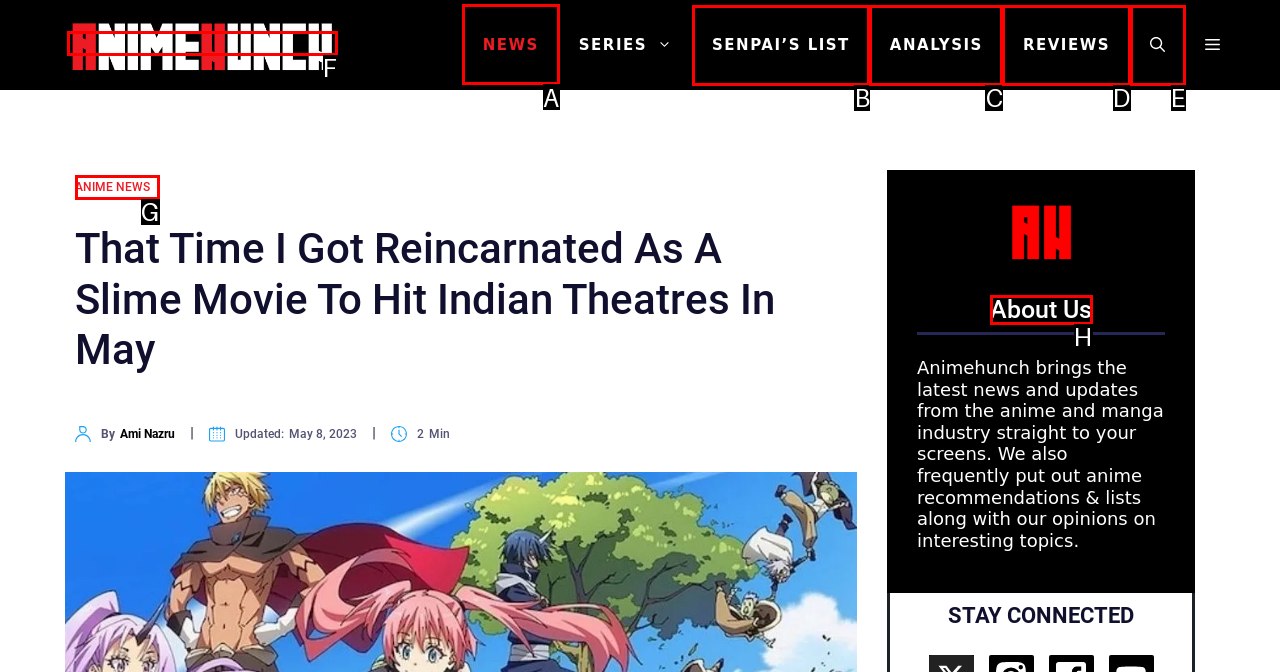Tell me which one HTML element I should click to complete the following instruction: Go to NEWS page
Answer with the option's letter from the given choices directly.

A